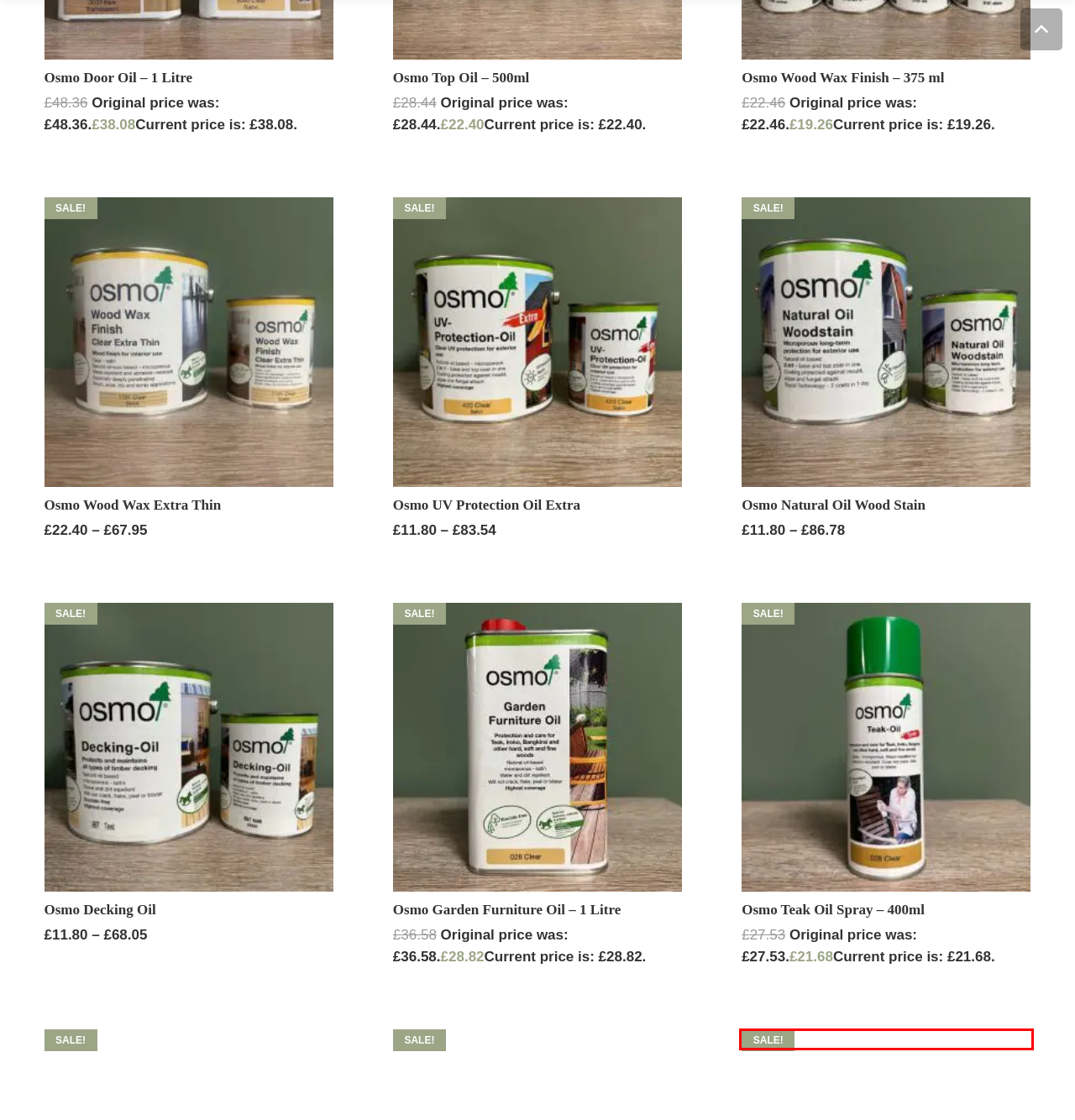You have a screenshot of a webpage, and a red bounding box highlights an element. Select the webpage description that best fits the new page after clicking the element within the bounding box. Options are:
A. Polyx Oil Effect Gold or Silver - 750ml - Antiques World
B. Osmo Garden Furniture Oil - protective, durable finish.
C. Osmo Uv Protection oil Extra | Clear or Tinted Colours
D. Osmo Decking Oil - Clear or all Tinted Colours Available
E. Osmo WR Base Coat - Extra Protection for Exterior Wood
F. Osmo Wood Wax Extra Thin - For Ingredient Rich Hardwoods
G. Osmo Teak Oil Spray - For Teak Wooden Garden Furniture
H. Osmo Wood Protector - Protects Wood Exposed to Moisture

E